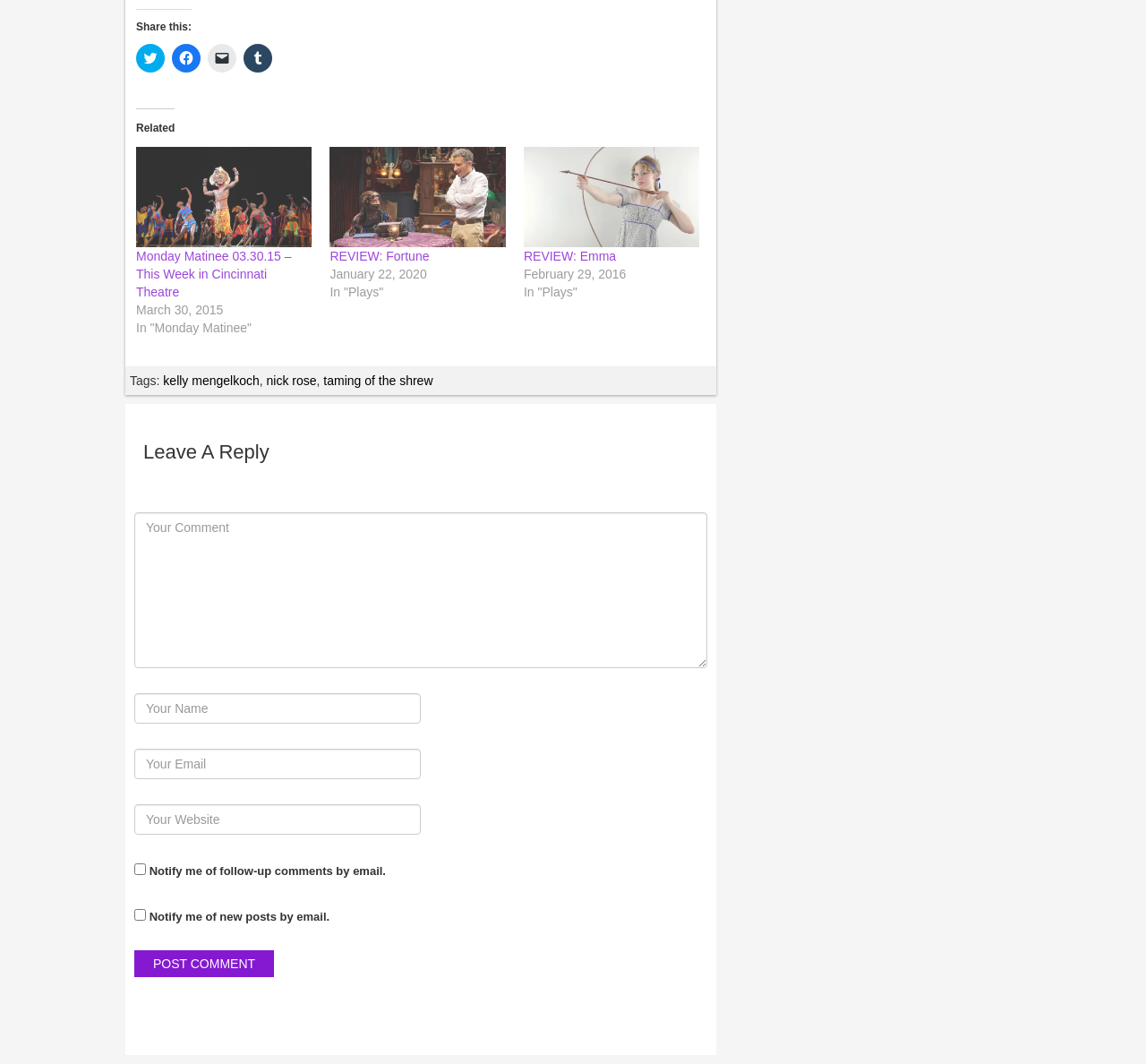Determine the coordinates of the bounding box for the clickable area needed to execute this instruction: "Read related article 'Monday Matinee 03.30.15 – This Week in Cincinnati Theatre'".

[0.119, 0.138, 0.272, 0.233]